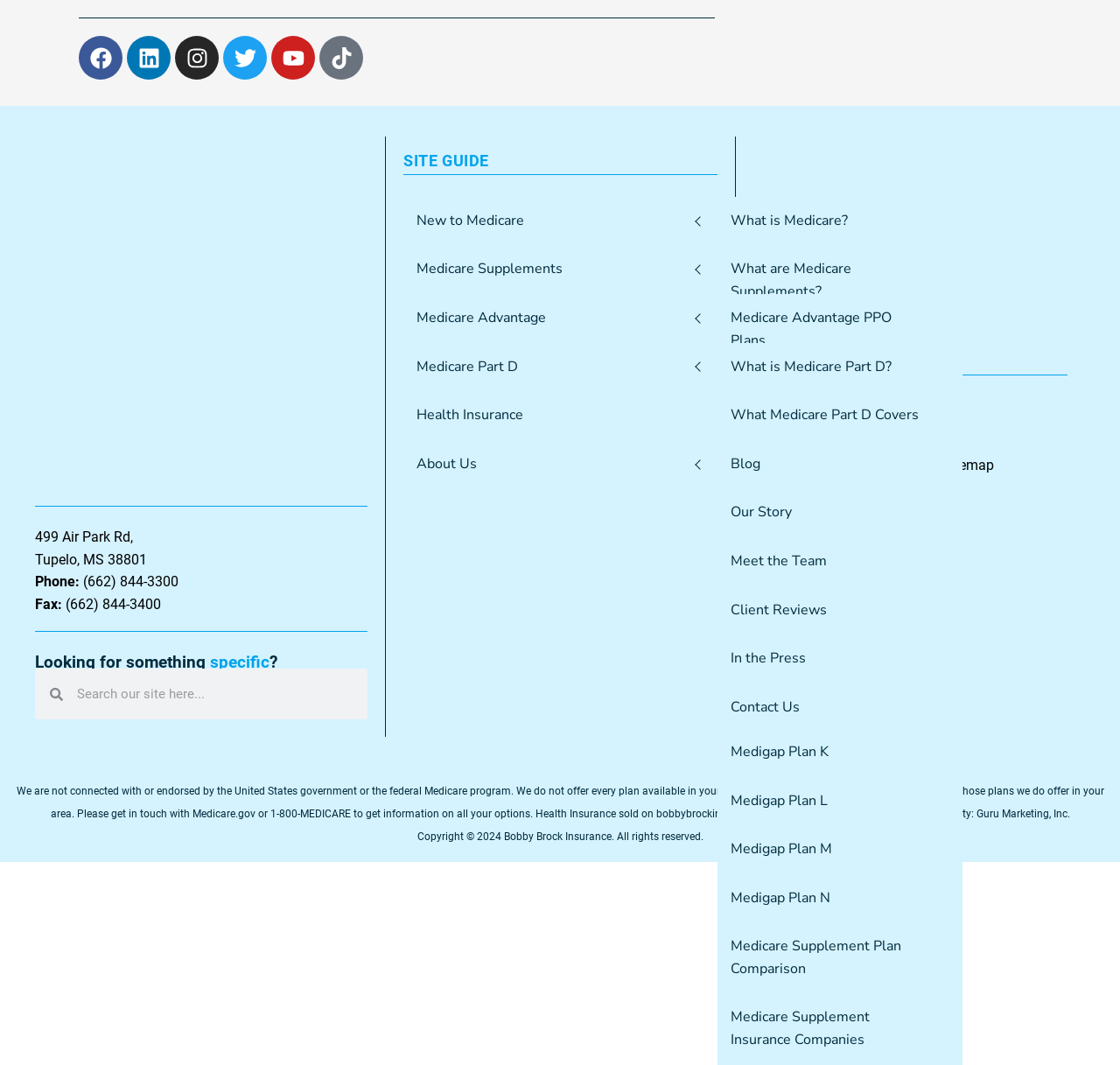Can you identify the bounding box coordinates of the clickable region needed to carry out this instruction: 'Check Phone number'? The coordinates should be four float numbers within the range of 0 to 1, stated as [left, top, right, bottom].

[0.074, 0.539, 0.159, 0.554]